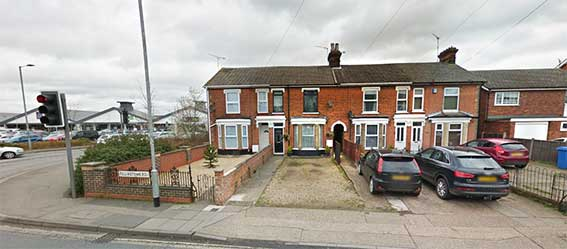Generate an elaborate caption for the image.

The image showcases a row of traditional Victorian terraced houses located on Felixstowe Road, Ipswich. The architectural features include distinctive red brick facades with white window frames and black doors, indicative of the period's style. In the foreground, a small, gravel pathway leads to the central house, bordered by low garden walls. Two vehicles are parked in the driveway, reflecting modern residential use. On the left, a traffic light stands by the roadside, hinting at the busy nature of the area. The scene captures a juxtaposition of historic charm against a contemporary urban backdrop, with a glimpse of surrounding developments in the background, highlighting changes over the decades. The photo is credited to The Ipswich Society Image Archive, providing a historical context to this once-ignored street that has undergone significant transformation.